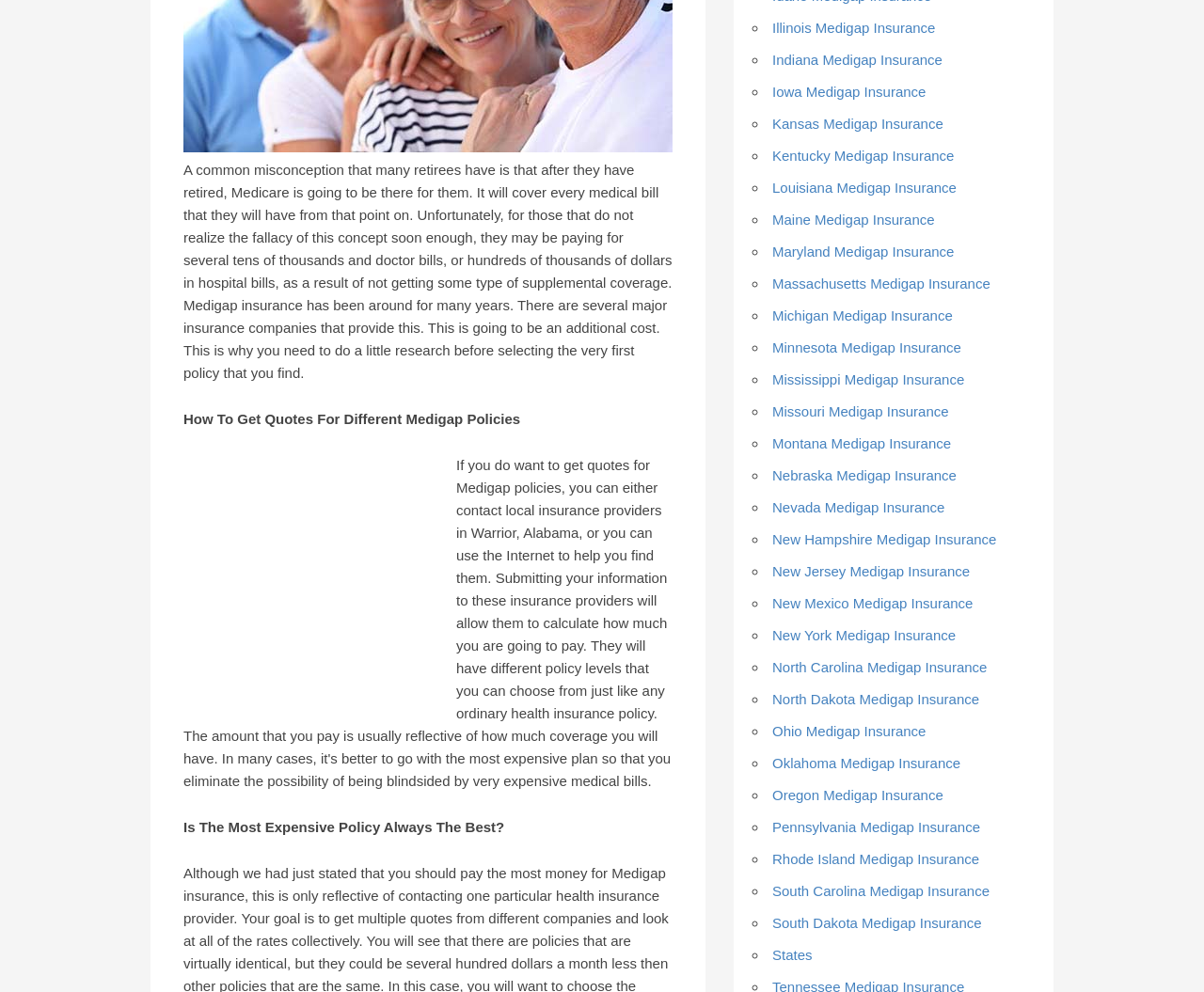How many states are listed on this webpage?
Please ensure your answer to the question is detailed and covers all necessary aspects.

The webpage contains a list of links to Medigap insurance information for each state in the US. There are 50 states in the US, and each state is listed on the webpage with a corresponding link.